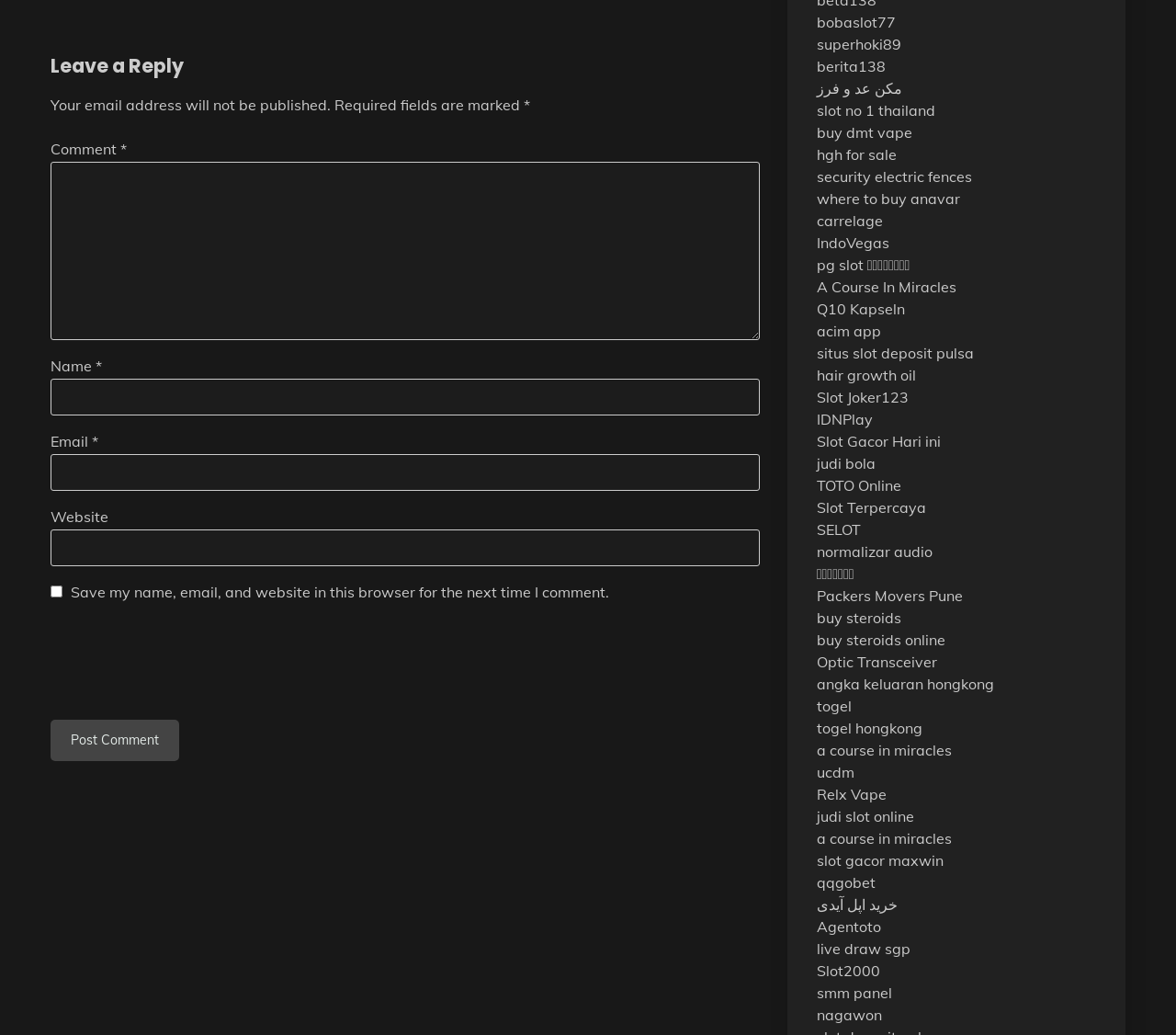What is the function of the checkbox below the comment form? Based on the image, give a response in one word or a short phrase.

To save user data